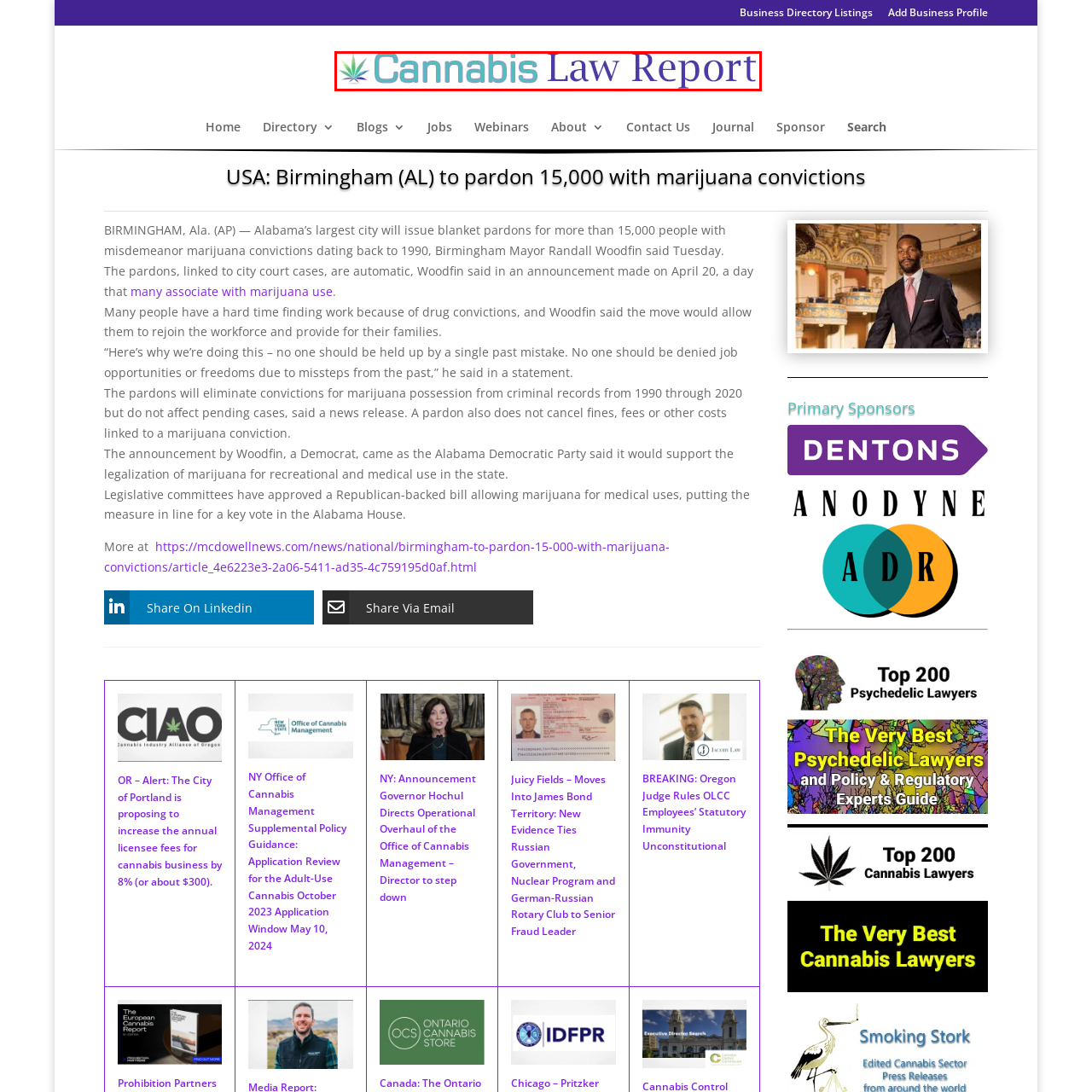Generate an elaborate caption for the image highlighted within the red boundary.

The image features the logo of the "Cannabis Law Report," showcasing a modern and vibrant design that reflects the themes of cannabis and legal reform. The logo combines shades of teal and purple, with a stylized cannabis leaf icon placed to the left of the text. This design signifies the publication's focus on legal matters surrounding cannabis, including law changes, industry news, and advocacy. The overall aesthetic communicates both professionalism and a connection to the cannabis community, aimed at informing readers about significant developments in cannabis legislation and regulation.